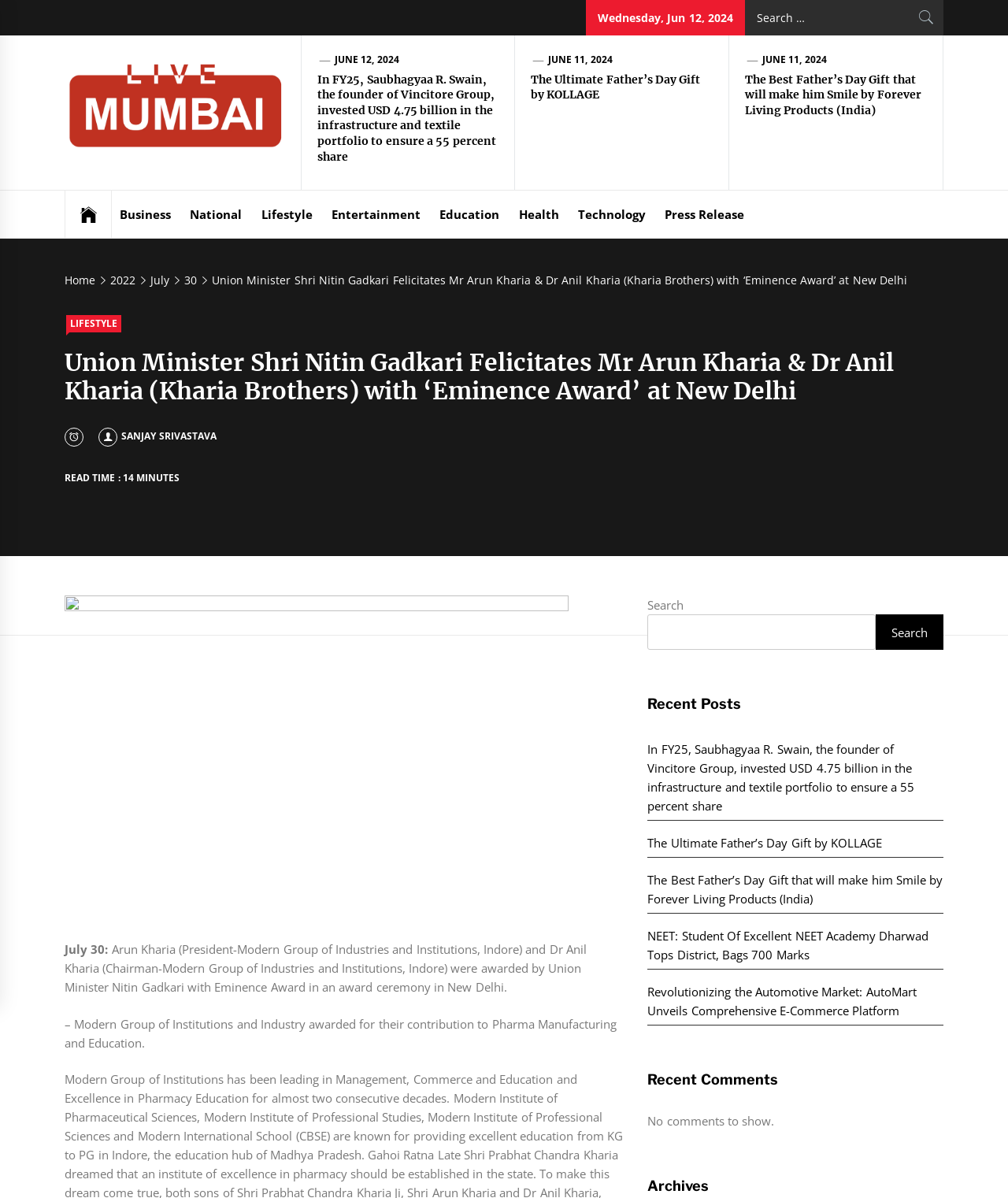Find the bounding box coordinates of the element's region that should be clicked in order to follow the given instruction: "Click on the link to Live Mumbai". The coordinates should consist of four float numbers between 0 and 1, i.e., [left, top, right, bottom].

[0.064, 0.079, 0.283, 0.092]